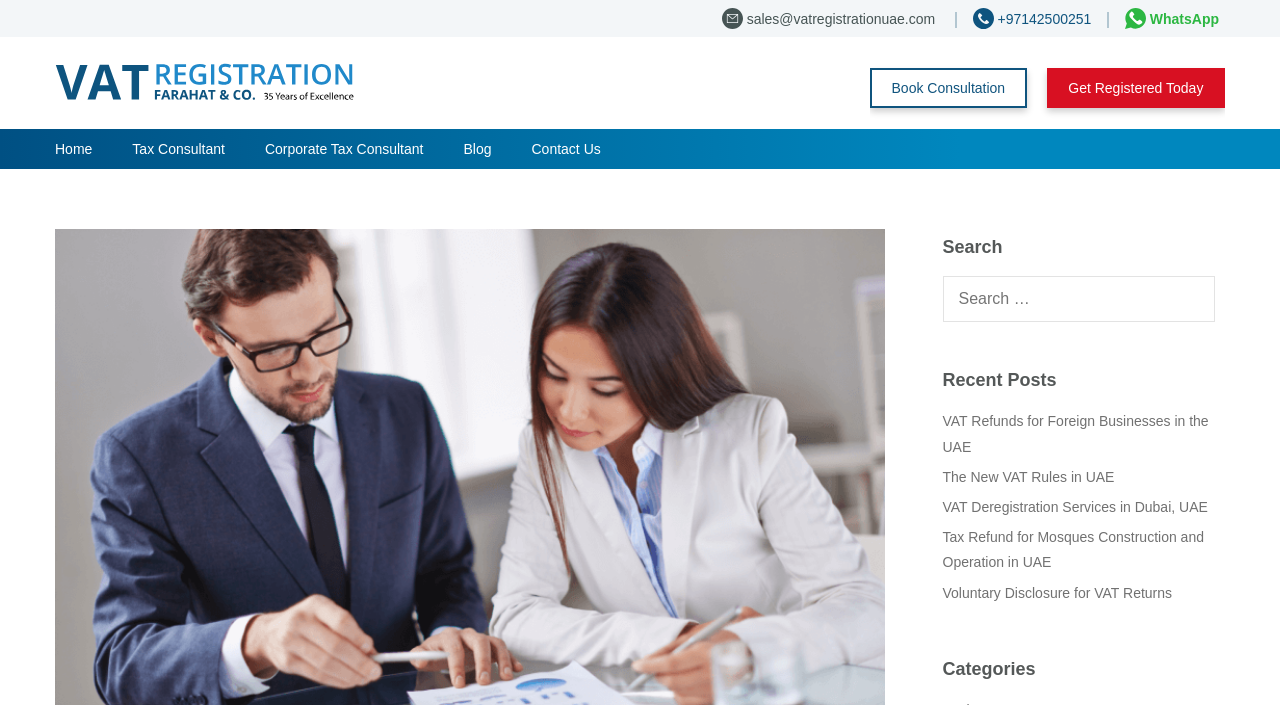Extract the main headline from the webpage and generate its text.

Who Are Regulated Tax Consultant In UAE